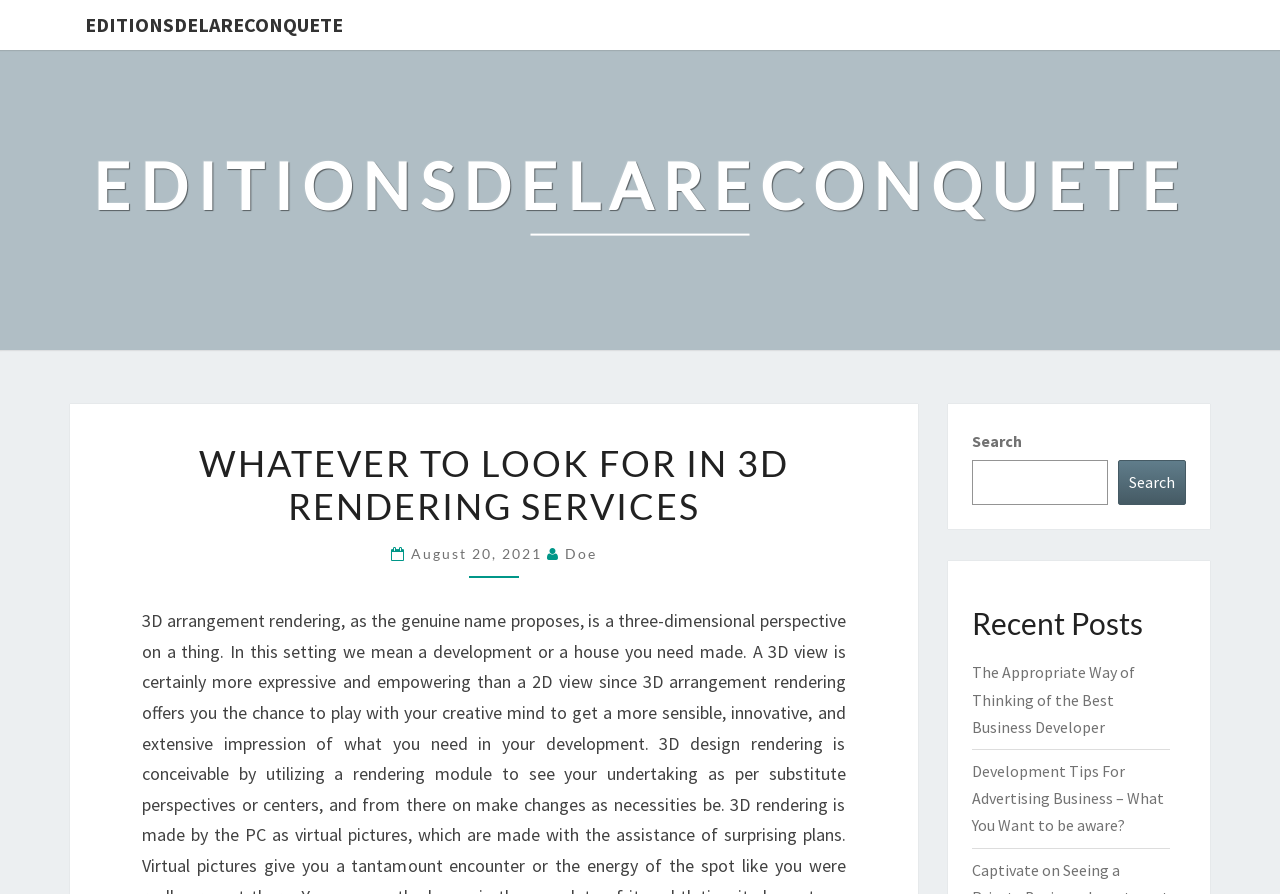What type of content is listed below the heading 'Recent Posts'?
Refer to the screenshot and deliver a thorough answer to the question presented.

The links listed below the heading 'Recent Posts' have titles that appear to be blog post titles, such as 'The Appropriate Way of Thinking of the Best Business Developer' and 'Development Tips For Advertising Business – What You Want to be aware?'. This suggests that the content listed is a collection of blog posts.